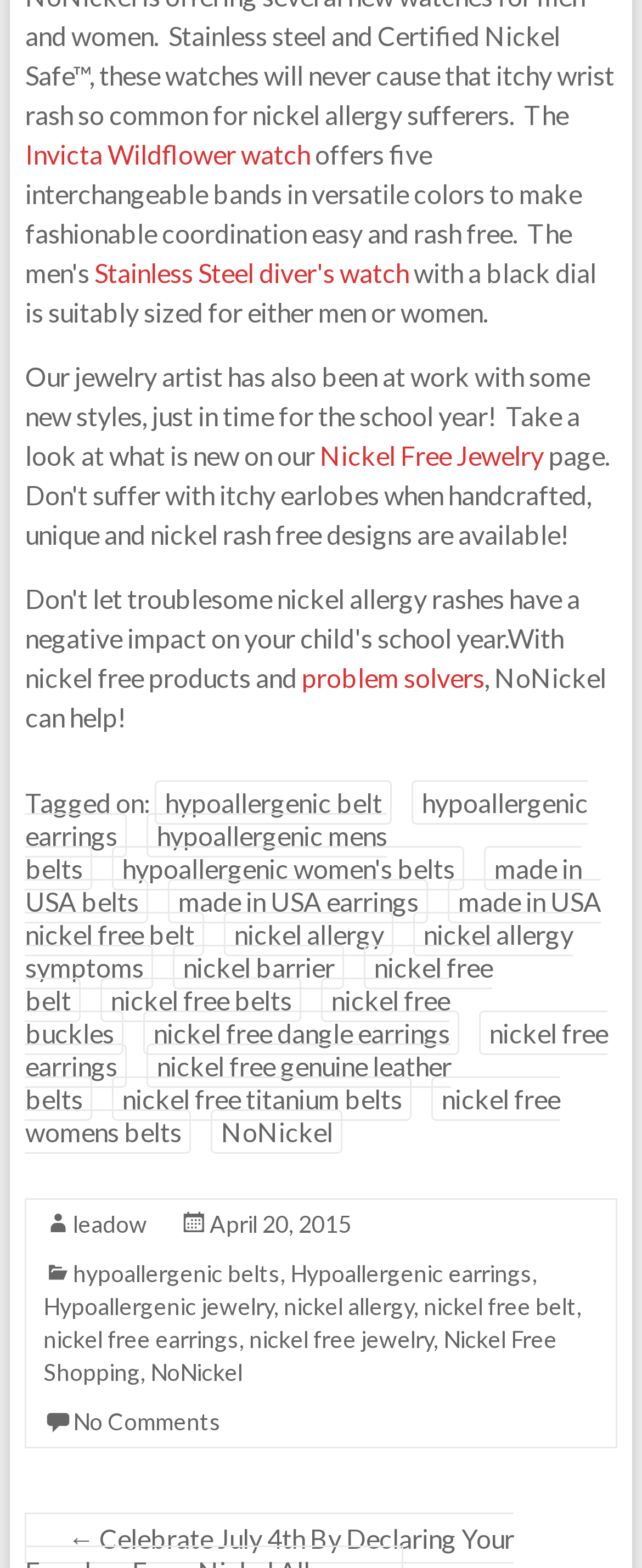Extract the bounding box coordinates of the UI element described by: "nickel free dangle earrings". The coordinates should include four float numbers ranging from 0 to 1, e.g., [left, top, right, bottom].

[0.224, 0.644, 0.716, 0.672]